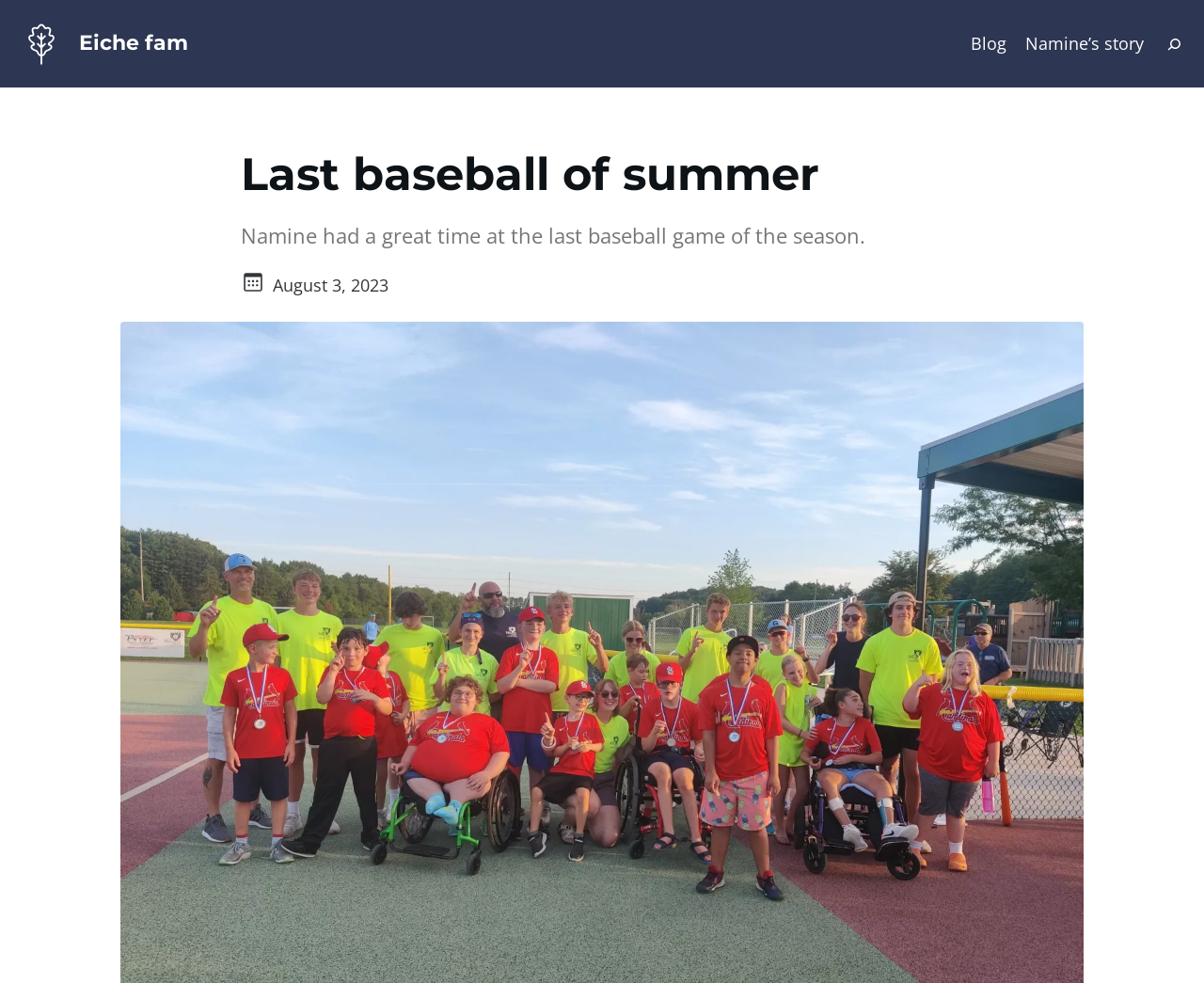Summarize the contents and layout of the webpage in detail.

The webpage is about Namine's experience at the last baseball game of the season. At the top left corner, there is a link and an image with the text "Eiche fam". Below this, there is a heading with the same text "Eiche fam". 

On the top right corner, there is a navigation menu labeled "Mini Menu" with two links: "Blog" and "Namine's story". Next to the navigation menu, there is a button to toggle search, accompanied by an image.

The main content of the webpage is a heading that reads "Last baseball of summer" located at the top center of the page. Below this heading, there is a paragraph of text that summarizes Namine's experience at the baseball game, stating that "Namine had a great time at the last baseball game of the season." 

To the right of the paragraph, there is a timestamp indicating that the event occurred on "August 3, 2023".